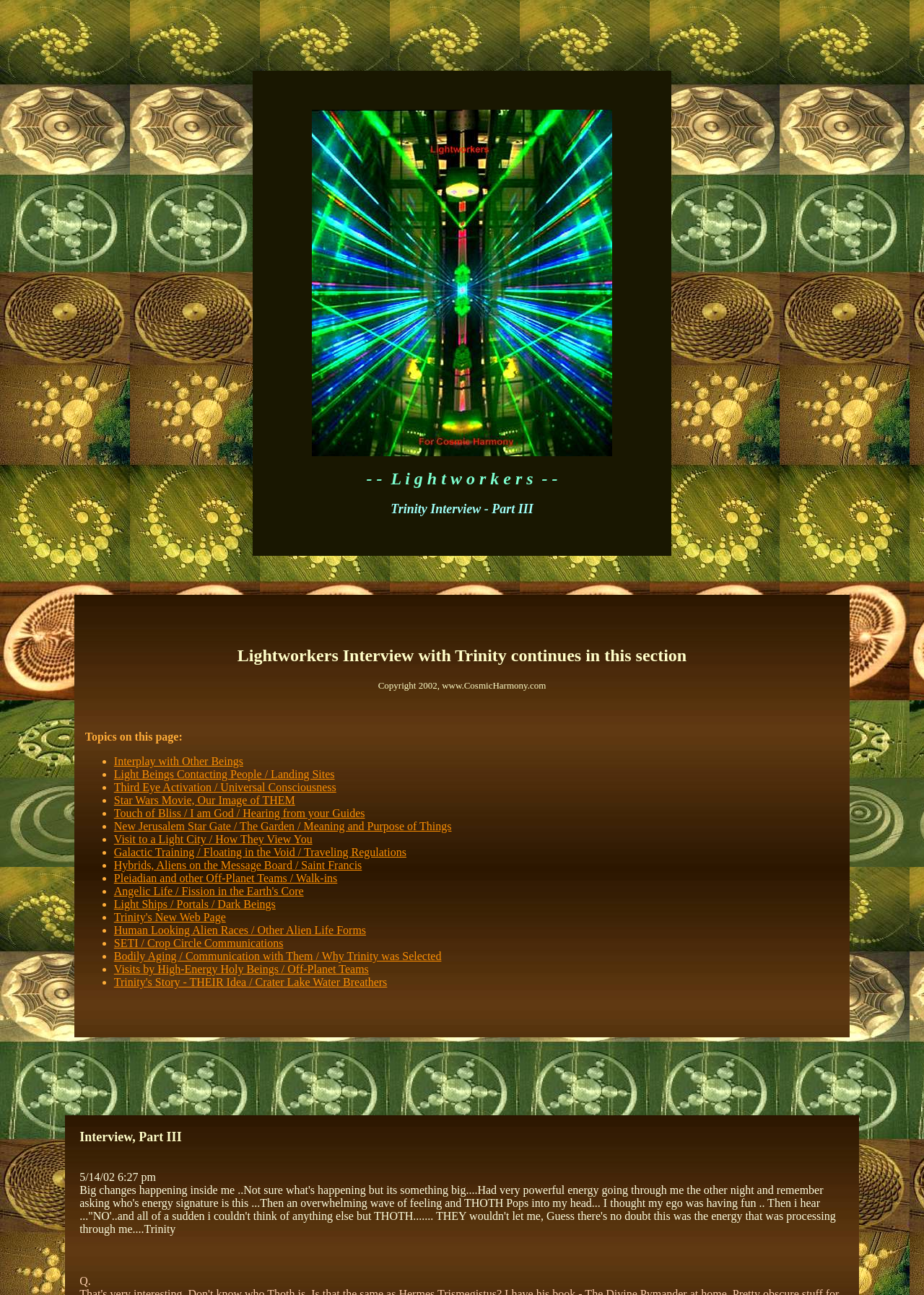Determine the bounding box coordinates of the element that should be clicked to execute the following command: "Click on the link to read about Interplay with Other Beings".

[0.123, 0.583, 0.263, 0.592]